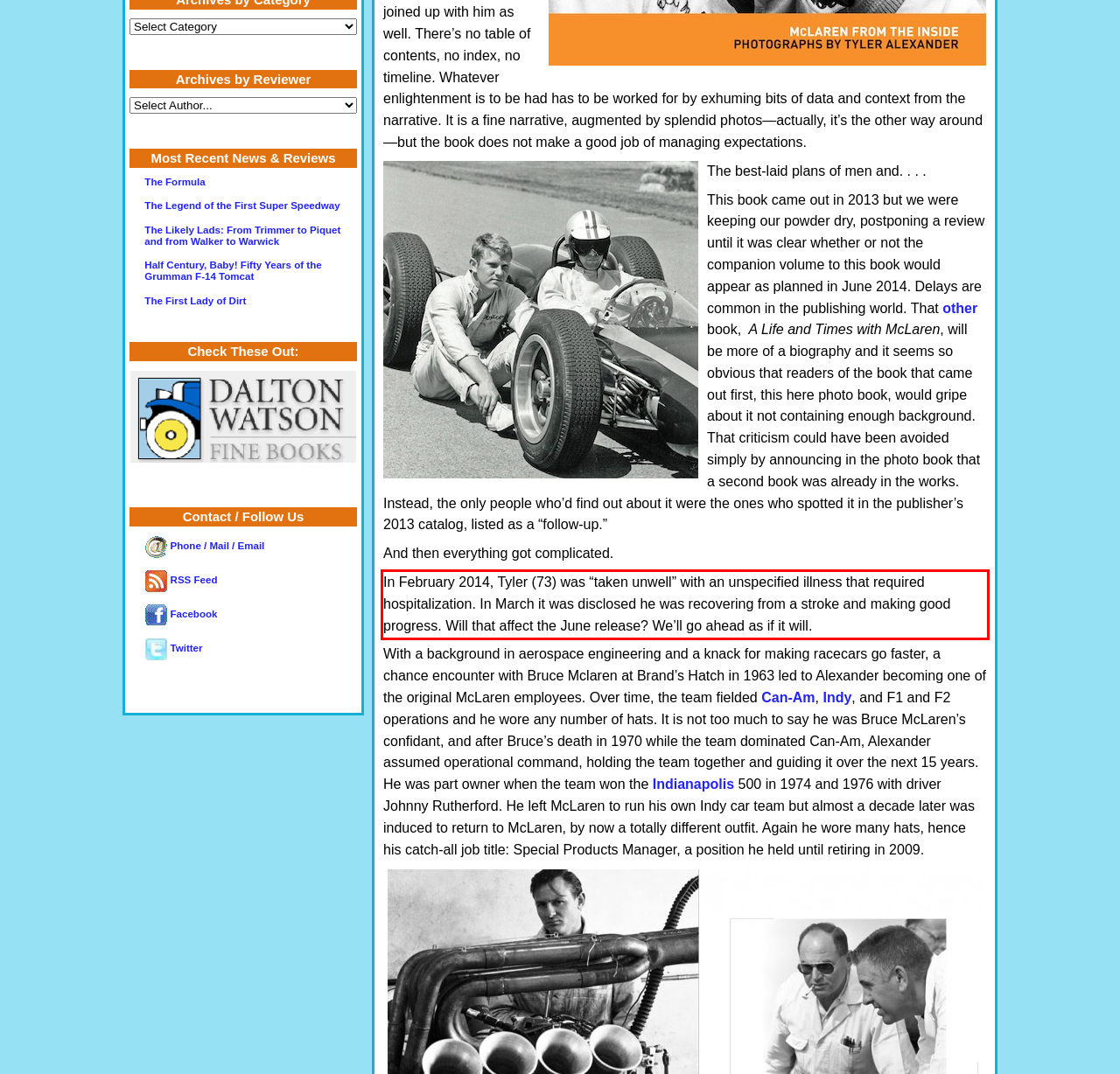You are presented with a screenshot containing a red rectangle. Extract the text found inside this red bounding box.

In February 2014, Tyler (73) was “taken unwell” with an unspecified illness that required hospitalization. In March it was disclosed he was recovering from a stroke and making good progress. Will that affect the June release? We’ll go ahead as if it will.